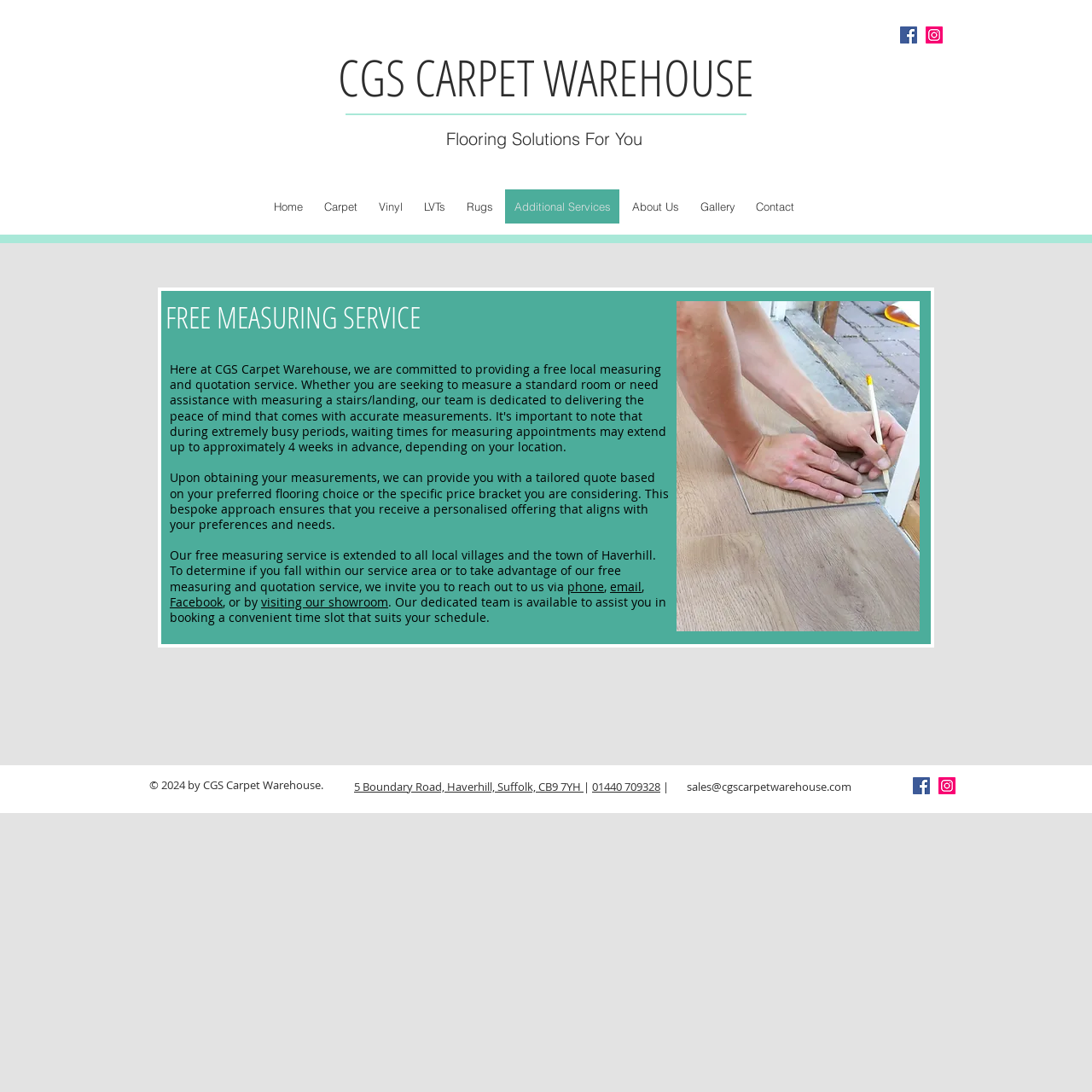Determine the bounding box coordinates for the clickable element required to fulfill the instruction: "Navigate to Carpet". Provide the coordinates as four float numbers between 0 and 1, i.e., [left, top, right, bottom].

[0.288, 0.173, 0.335, 0.205]